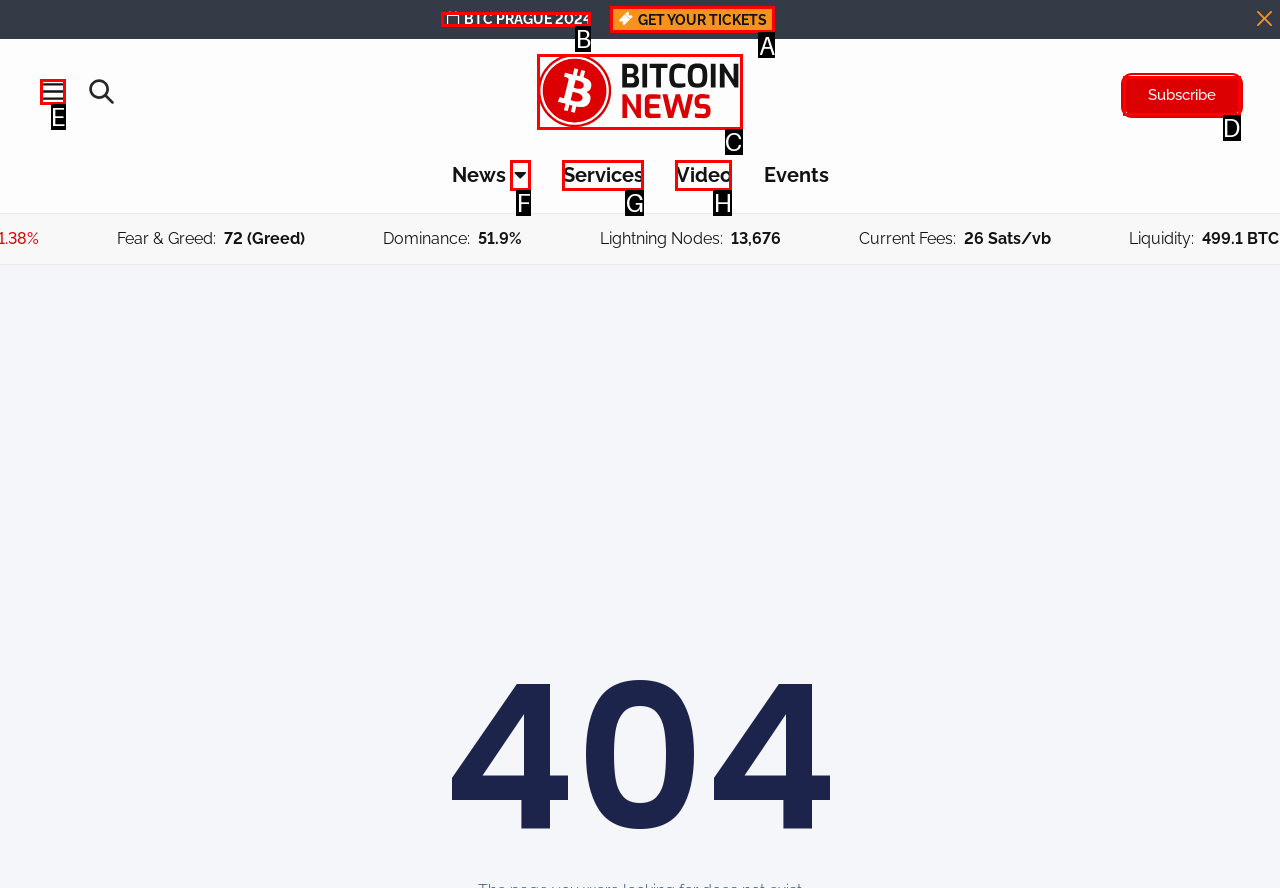From the options shown in the screenshot, tell me which lettered element I need to click to complete the task: Subscribe to the newsletter.

D